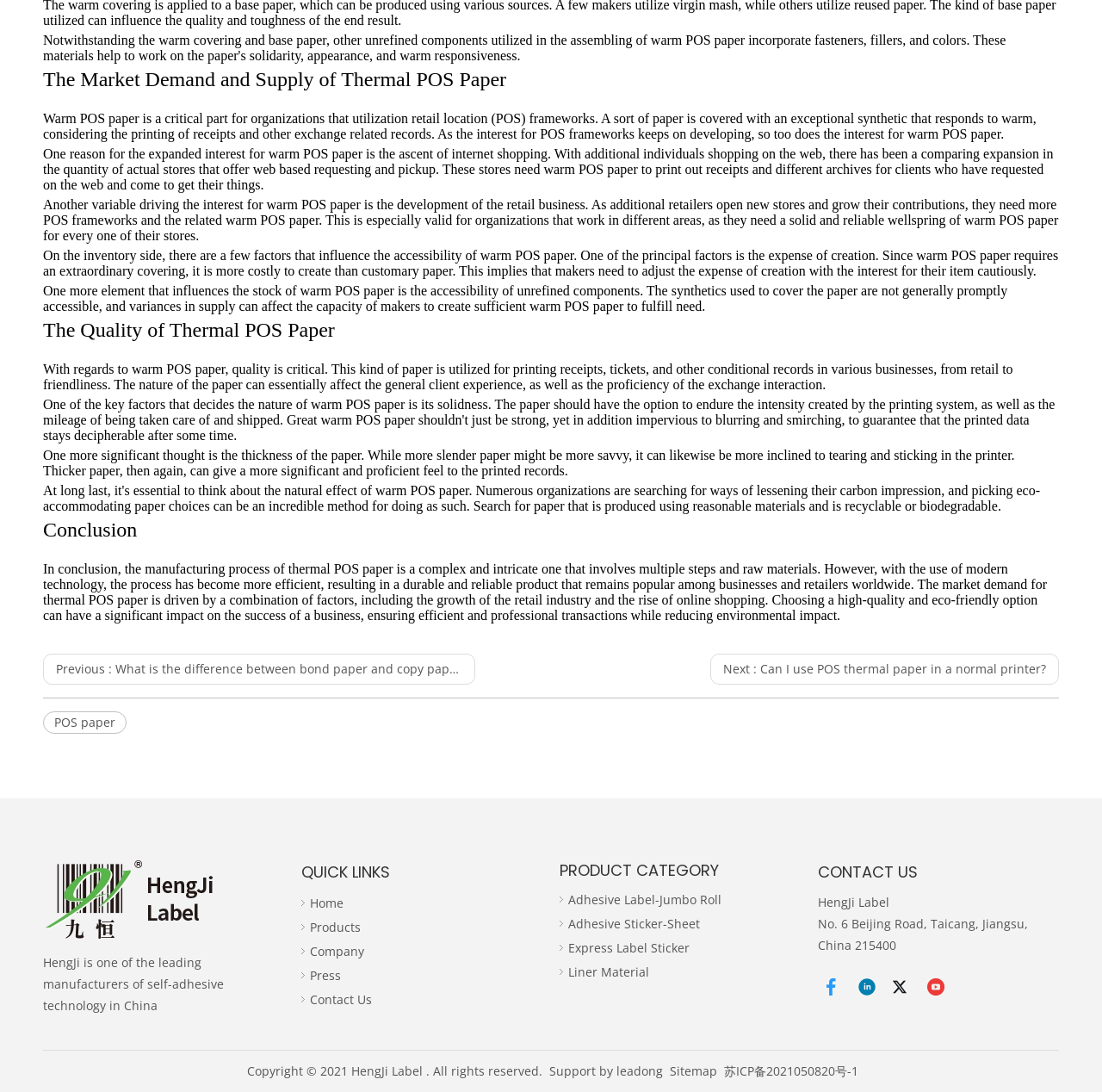Locate the bounding box coordinates of the element's region that should be clicked to carry out the following instruction: "Click on the 'Facebook' link". The coordinates need to be four float numbers between 0 and 1, i.e., [left, top, right, bottom].

[0.742, 0.892, 0.767, 0.917]